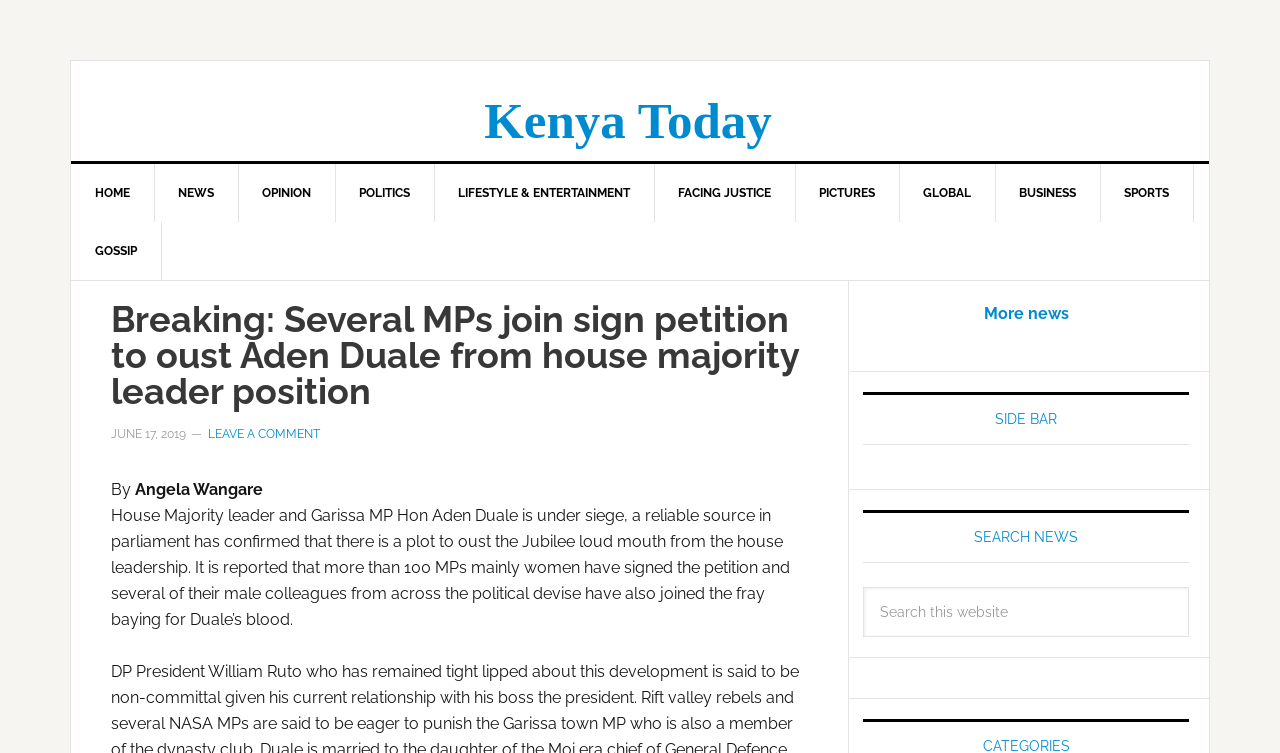Provide a single word or phrase to answer the given question: 
What is the date of the article?

JUNE 17, 2019